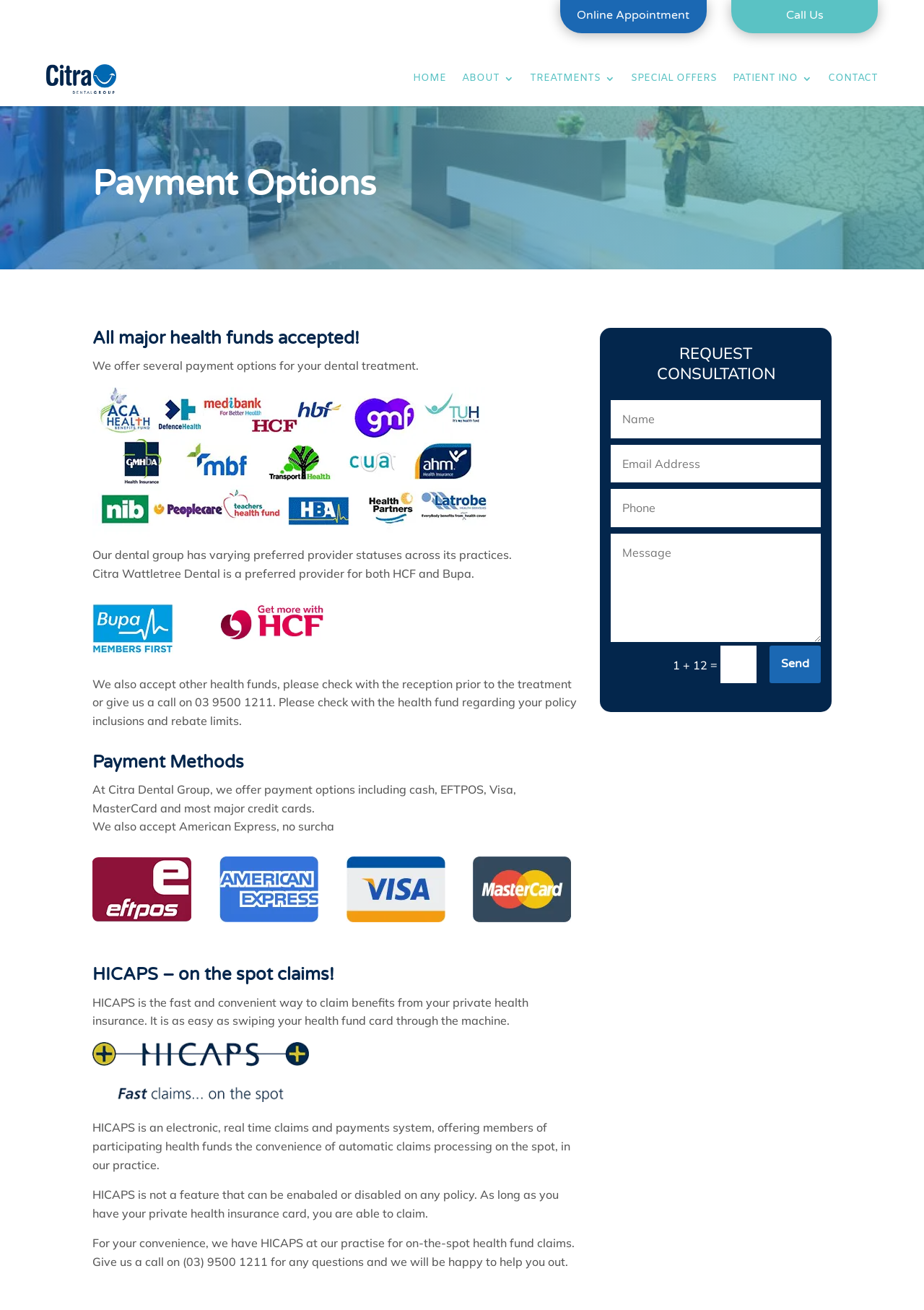Given the webpage screenshot, identify the bounding box of the UI element that matches this description: "aria-label="Search..." name="q" placeholder="Search..."".

None